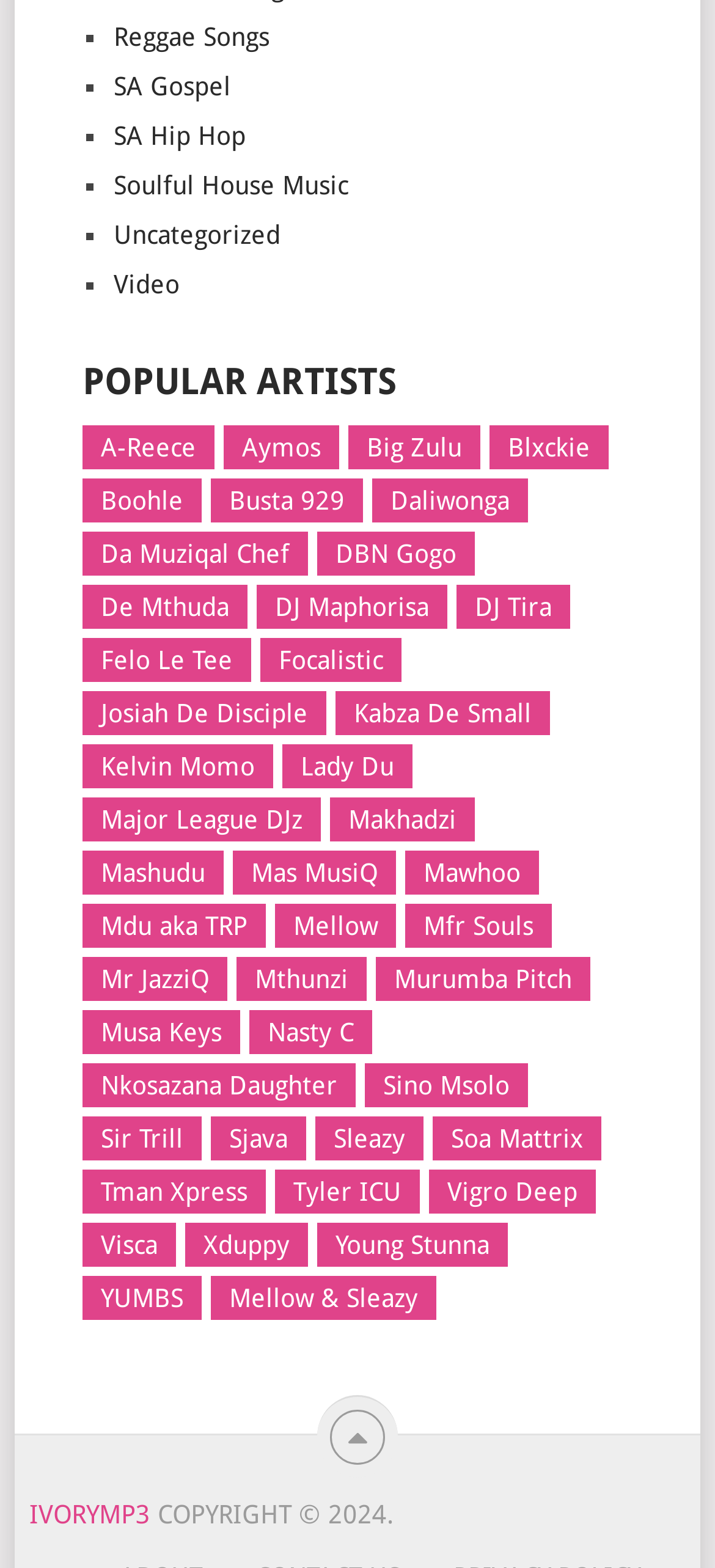What is the name of the first music genre listed?
Look at the image and answer the question using a single word or phrase.

Amapiano Music